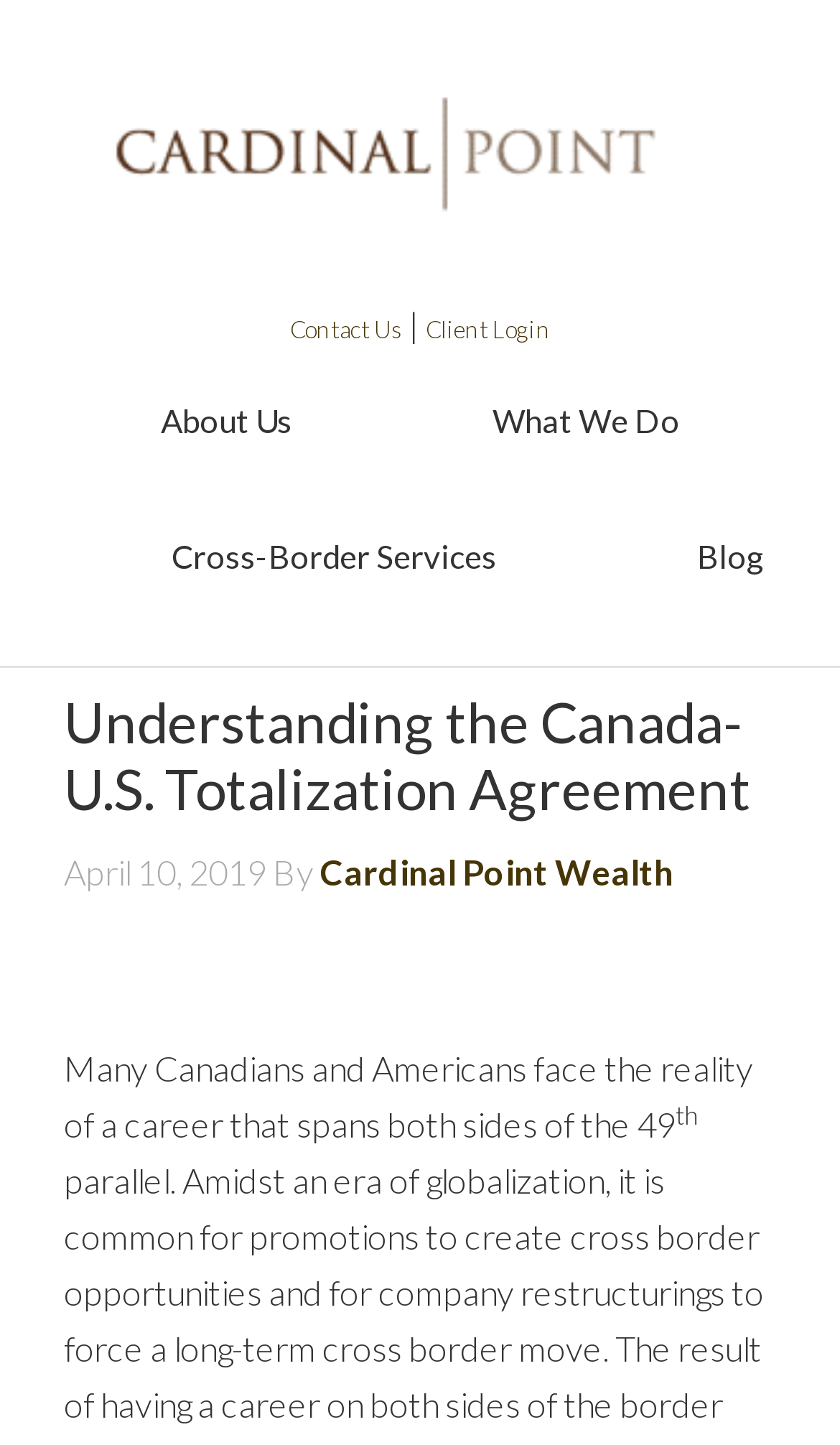Please identify the bounding box coordinates of the element's region that I should click in order to complete the following instruction: "view blog posts". The bounding box coordinates consist of four float numbers between 0 and 1, i.e., [left, top, right, bottom].

[0.714, 0.338, 0.912, 0.431]